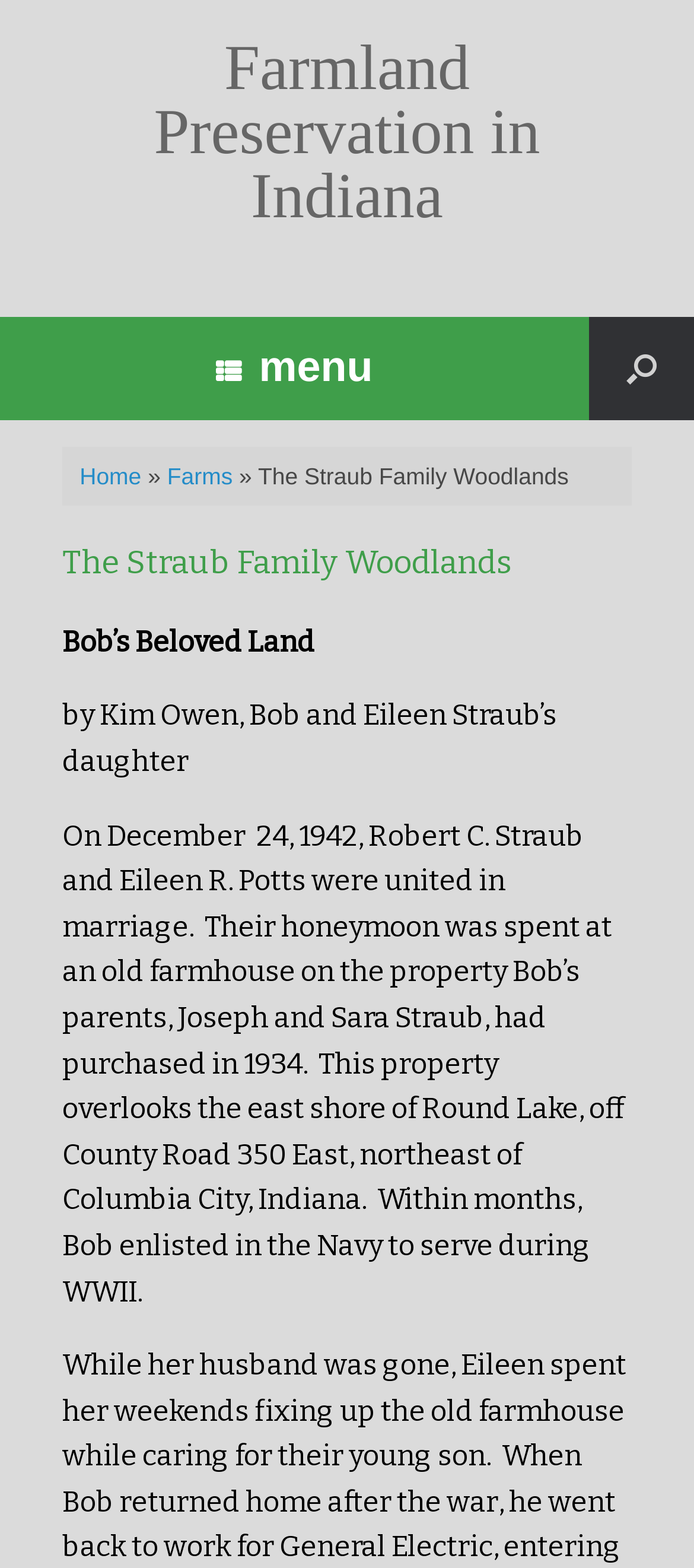Identify the webpage's primary heading and generate its text.

Farmland Preservation in Indiana